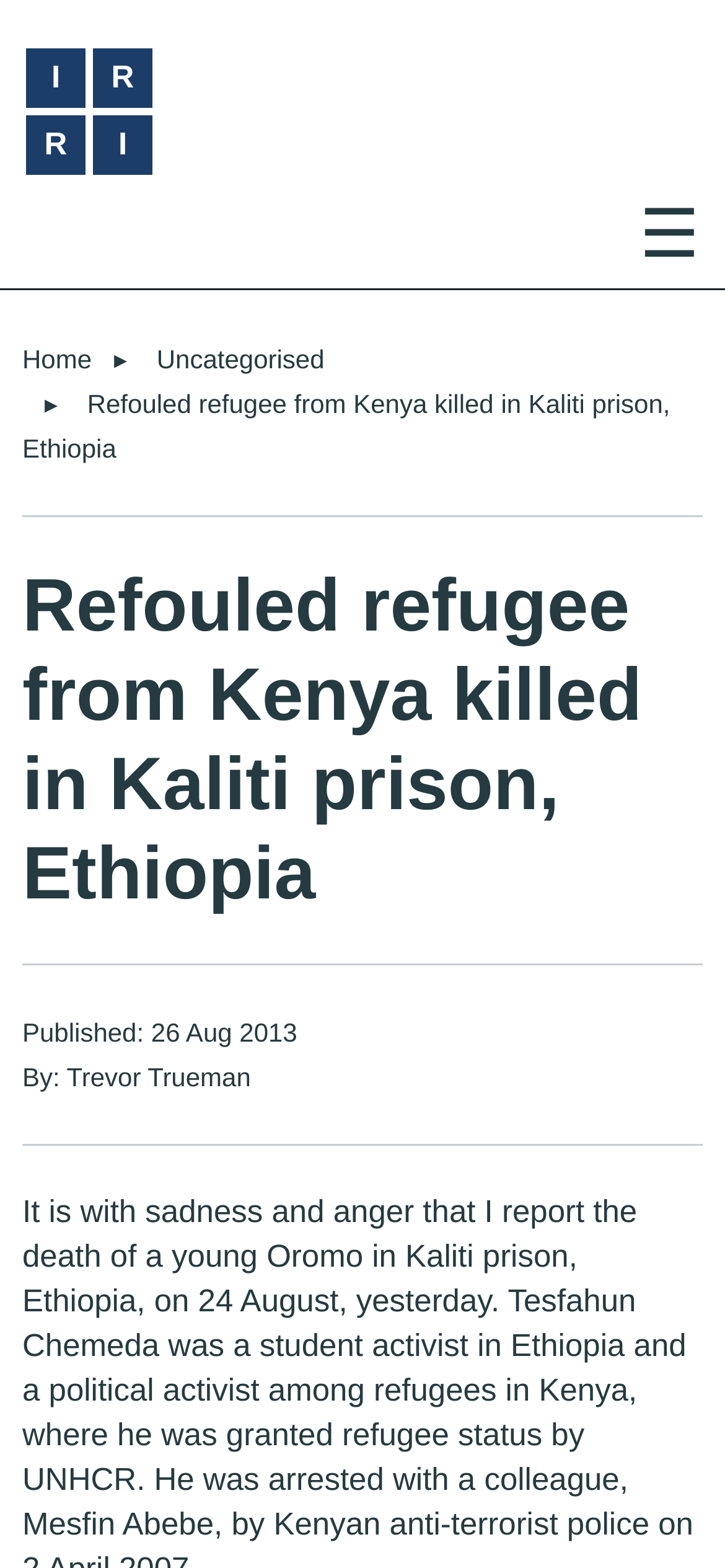When was the article published?
Please answer the question with a detailed response using the information from the screenshot.

The publication date of the article is mentioned in the heading 'Published: 26 Aug 2013', which is located below the main heading of the article.